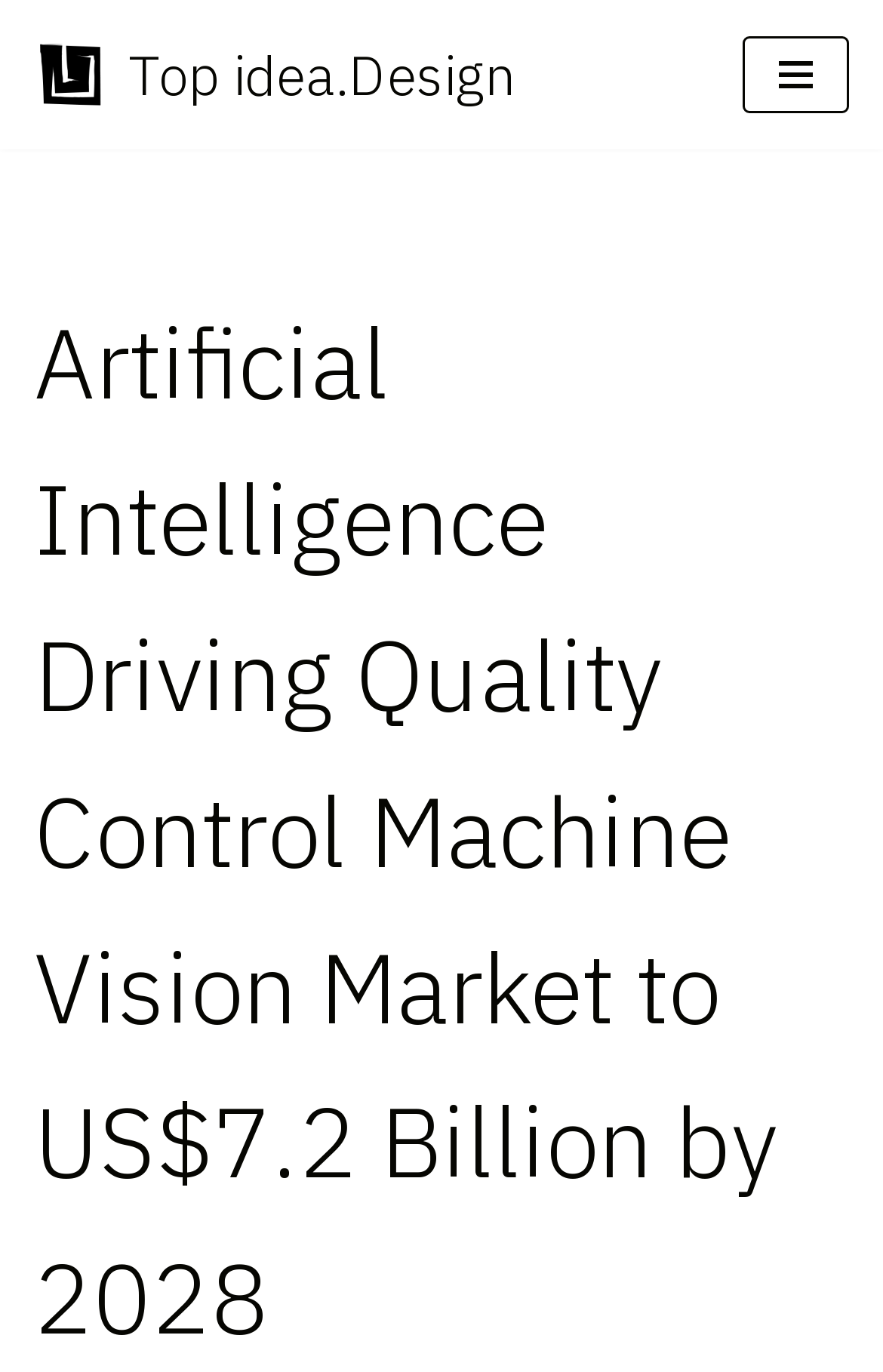Mark the bounding box of the element that matches the following description: "Skip to content".

[0.0, 0.053, 0.077, 0.086]